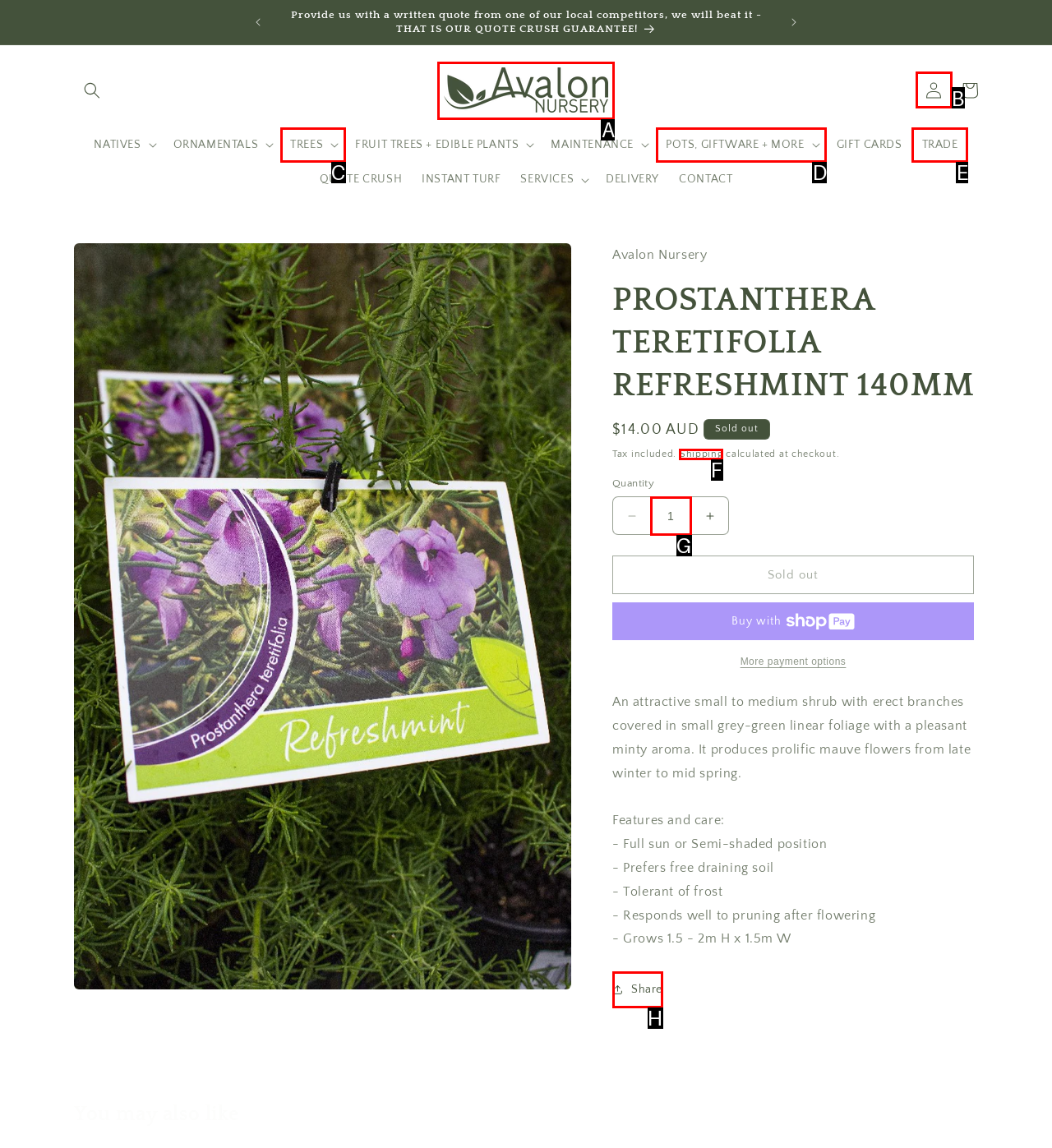Choose the HTML element you need to click to achieve the following task: View Avalon Nursery's homepage
Respond with the letter of the selected option from the given choices directly.

A